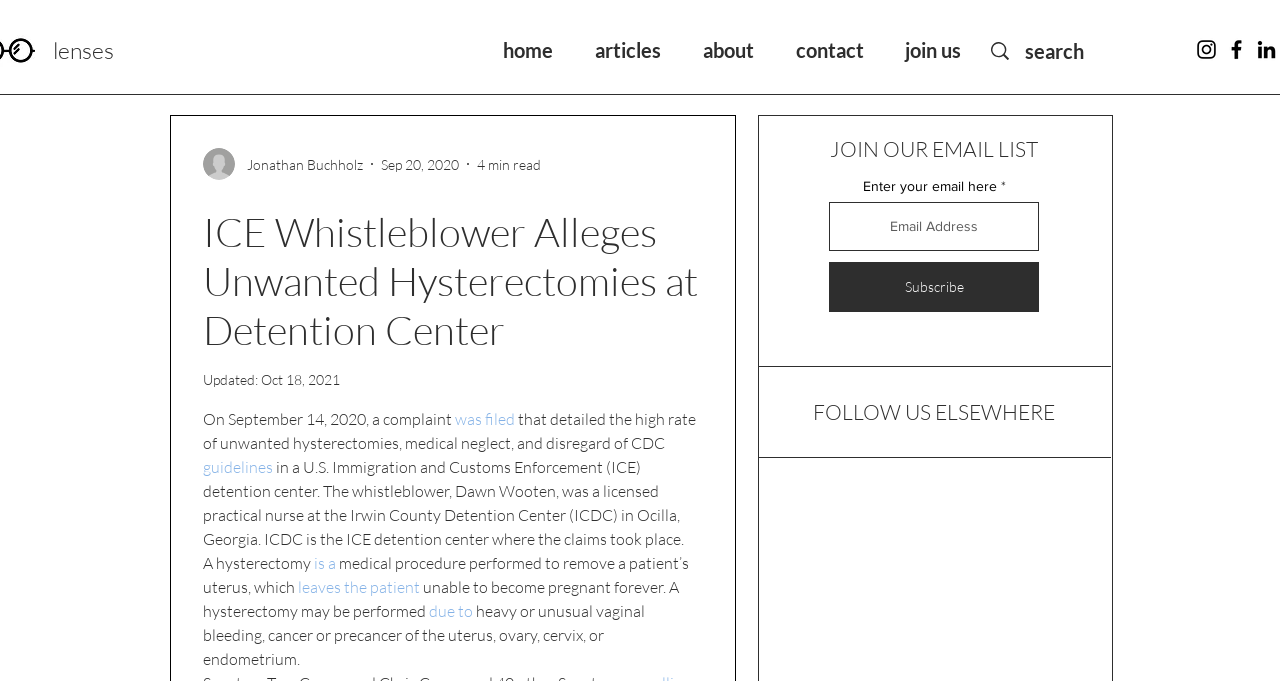Predict the bounding box of the UI element based on this description: "contact".

[0.605, 0.034, 0.691, 0.115]